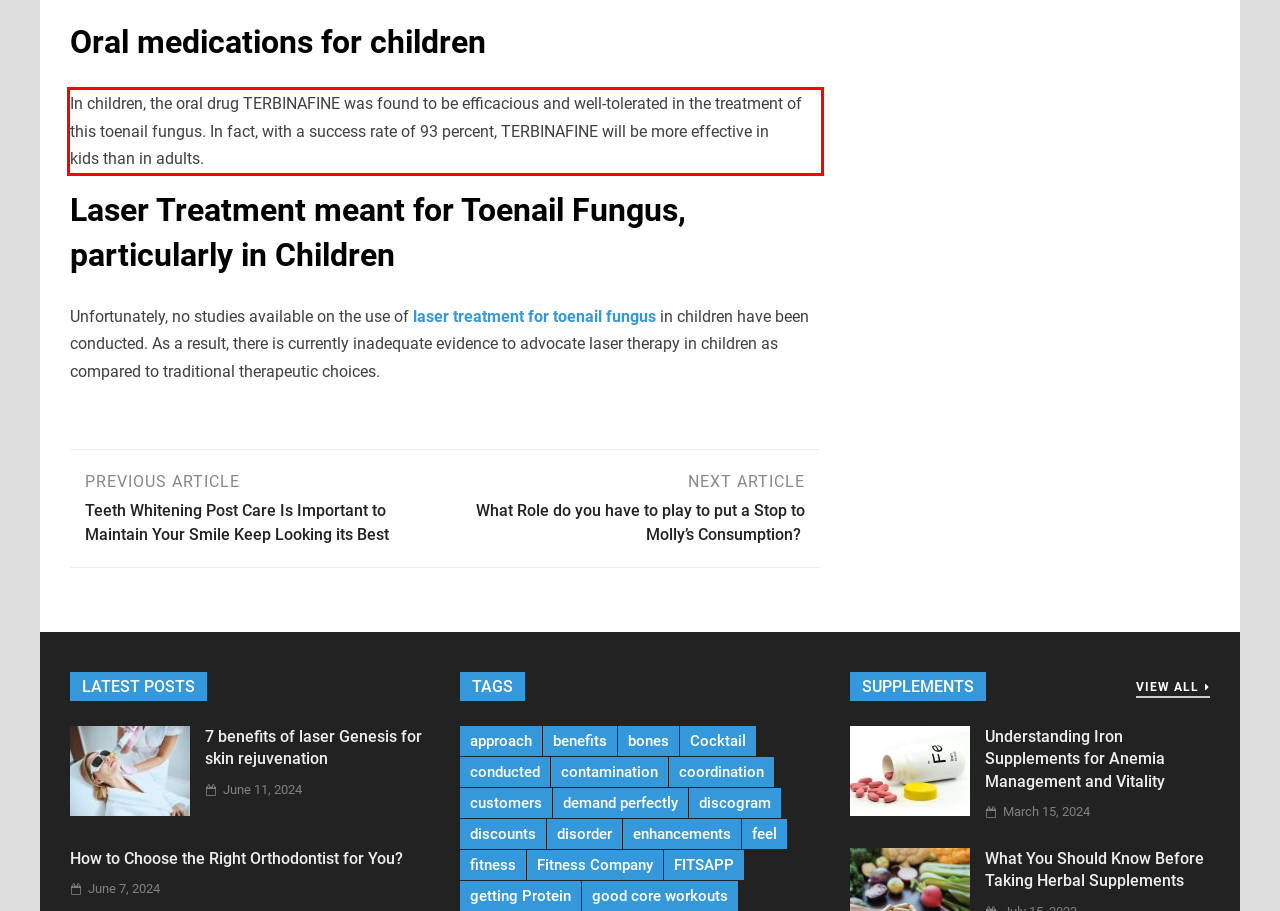Perform OCR on the text inside the red-bordered box in the provided screenshot and output the content.

In children, the oral drug TERBINAFINE was found to be efficacious and well-tolerated in the treatment of this toenail fungus. In fact, with a success rate of 93 percent, TERBINAFINE will be more effective in kids than in adults.